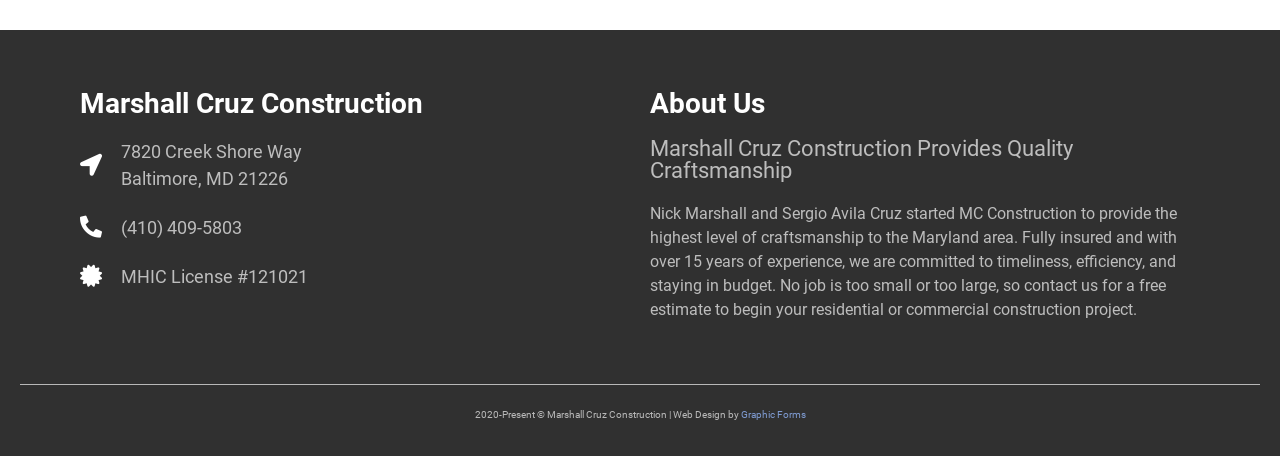Find the bounding box coordinates for the UI element whose description is: "Marshall Cruz Construction". The coordinates should be four float numbers between 0 and 1, in the format [left, top, right, bottom].

[0.062, 0.19, 0.33, 0.262]